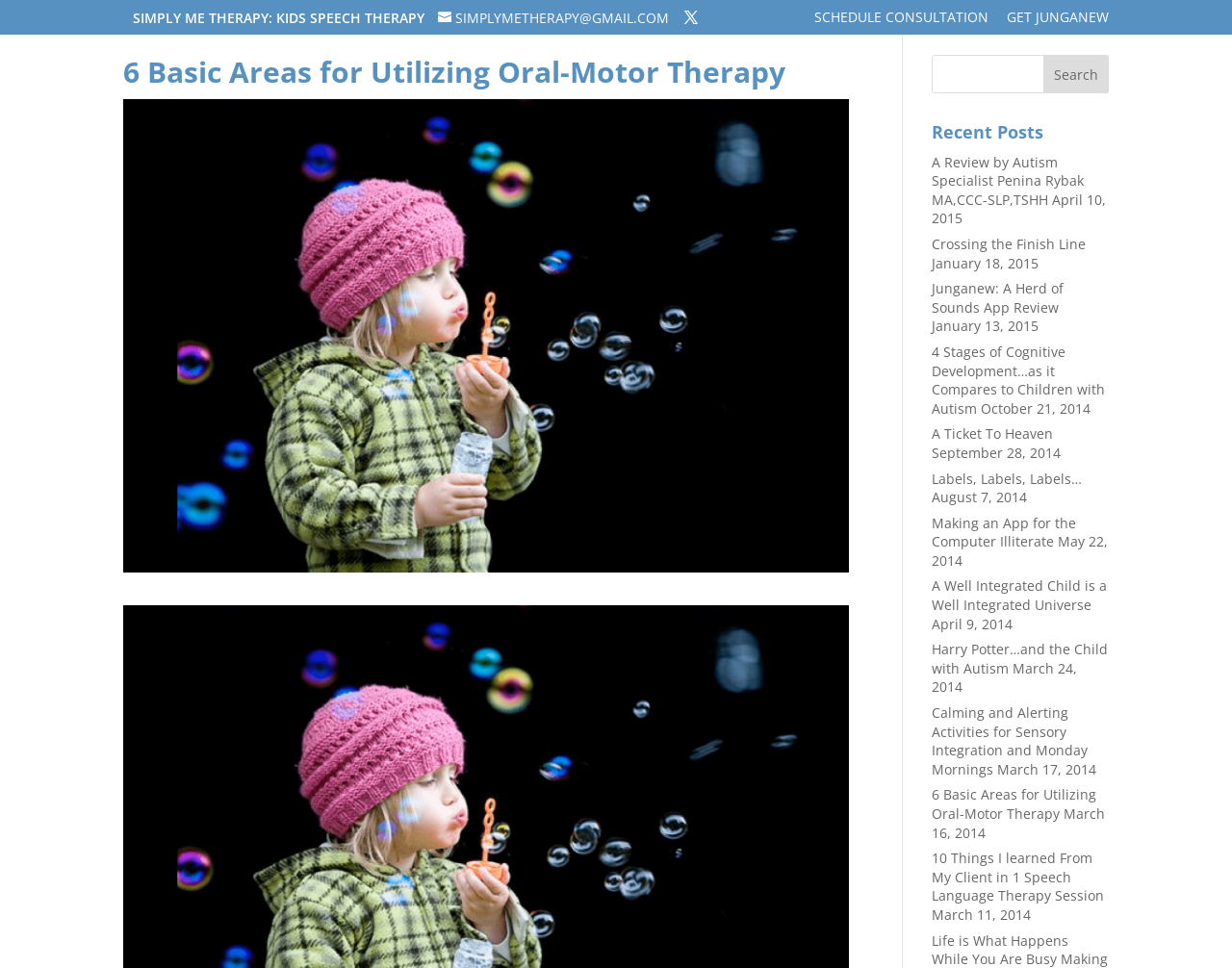Please identify the bounding box coordinates of the area I need to click to accomplish the following instruction: "Search for something".

[0.756, 0.057, 0.9, 0.096]